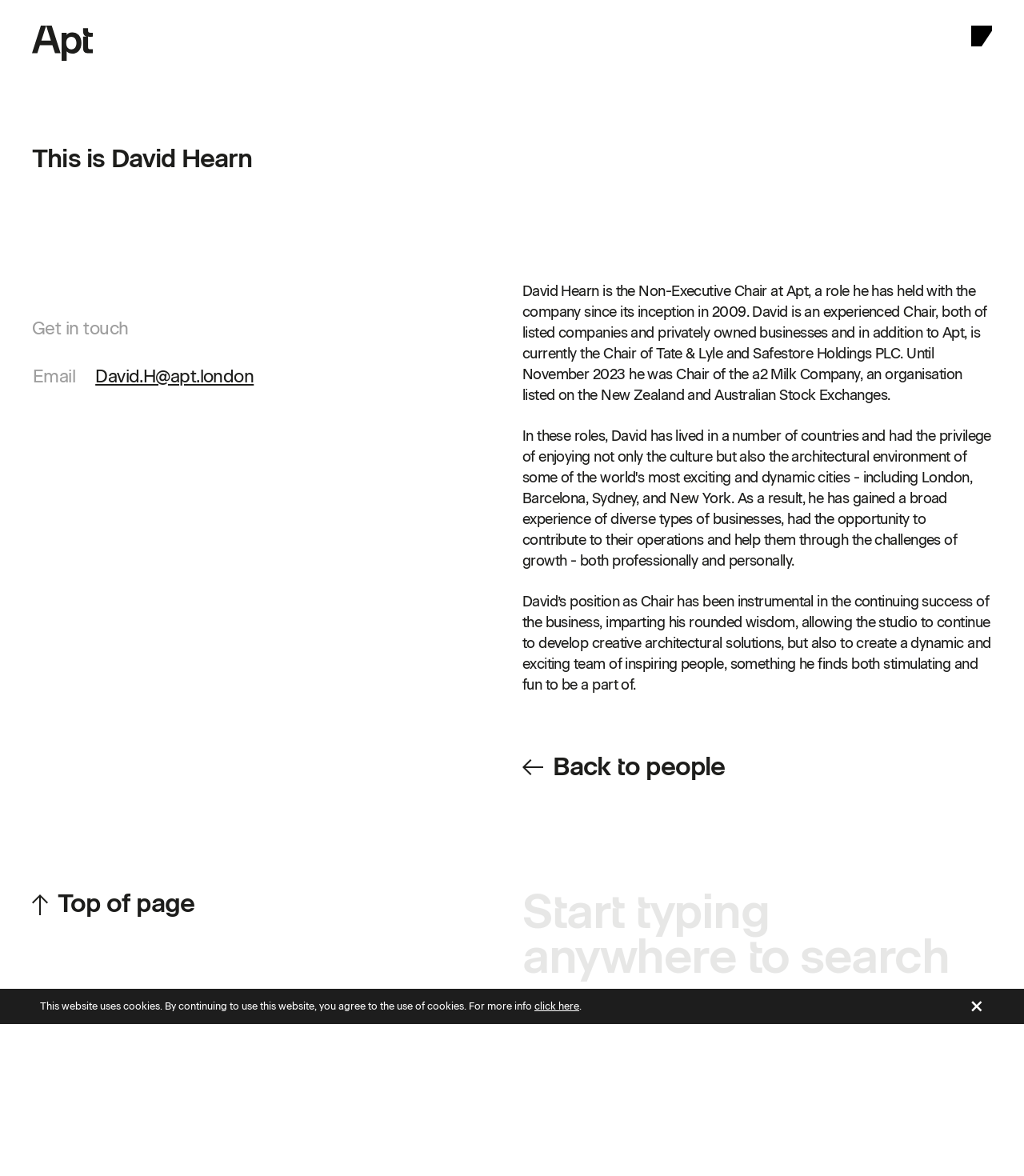Please analyze the image and provide a thorough answer to the question:
What is the profession of the person described on the webpage?

Based on the webpage content, the person described, David Hearn, is associated with an architectural practice, Apt, which suggests that his profession is an architect.